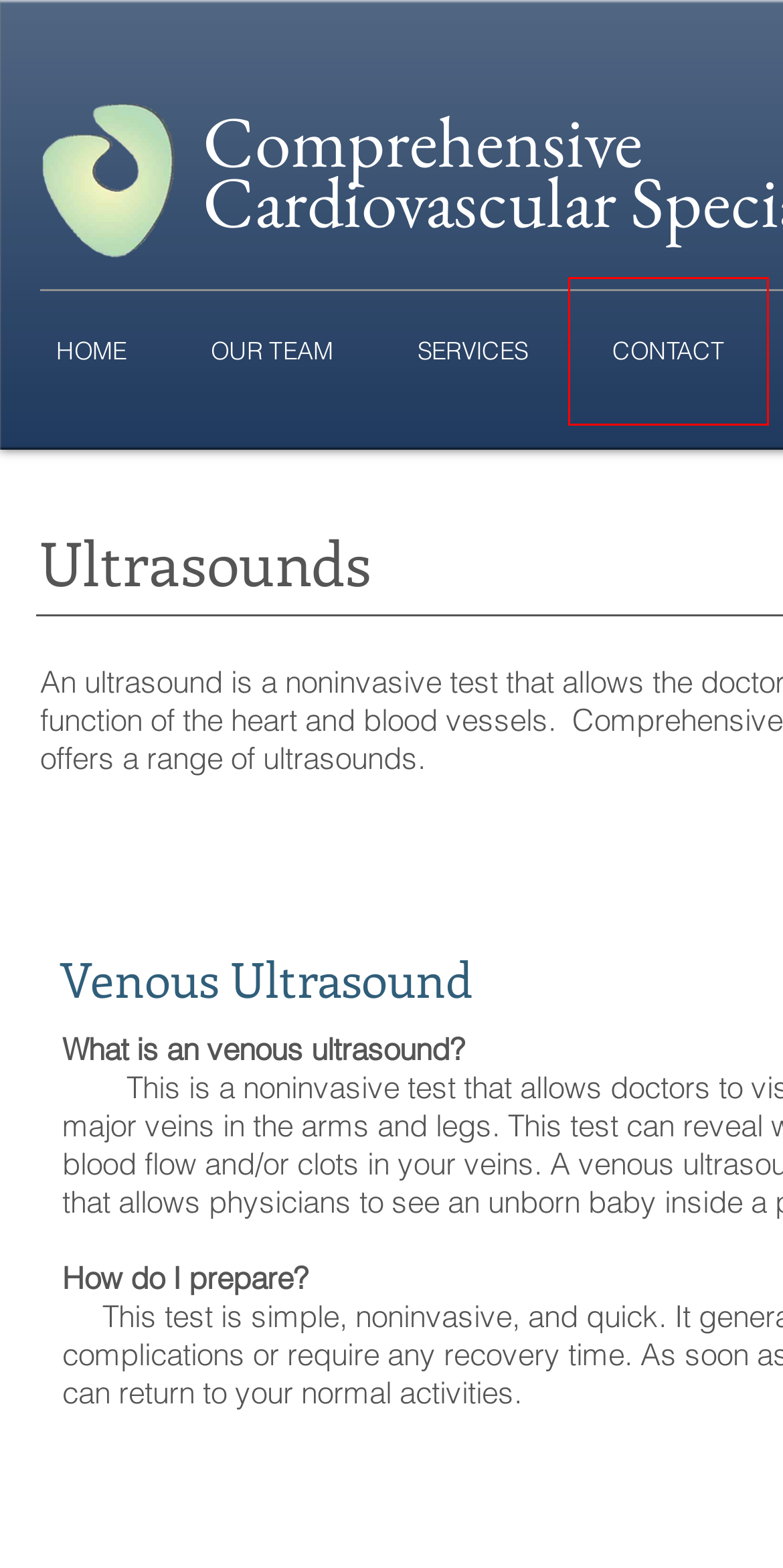You are given a screenshot of a webpage with a red bounding box around an element. Choose the most fitting webpage description for the page that appears after clicking the element within the red bounding box. Here are the candidates:
A. SERVICES | ccs-heartcare
B. Covid-19 notice | ccs-heartcare
C. Specialty Clinic | ccs-heartcare
D. Arterial Ultrasound | ccs-heartcare
E. Echocardiogram | ccs-heartcare
F. About Us
G. CONTACT | ccs-heartcare
H. Home | CardioSmart – American College of Cardiology

G